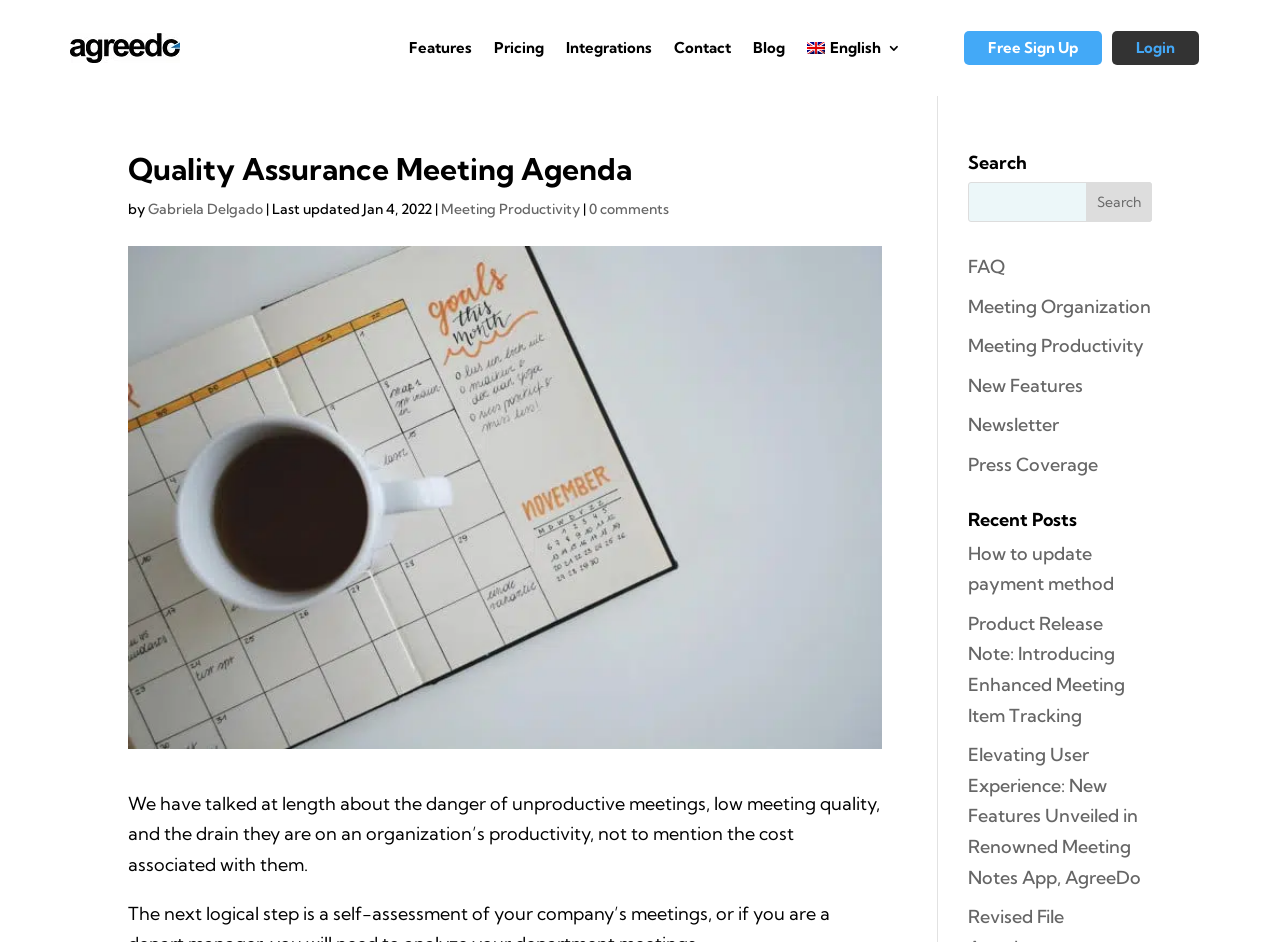Describe the entire webpage, focusing on both content and design.

The webpage is about creating a quality assurance meeting agenda, with the main title "Quality Assurance Meeting Agenda | Do Your Meetings Suck?" at the top. Below the title, there is a horizontal navigation menu with links to "Features", "Pricing", "Integrations", "Contact", "Blog", and "English 3". On the right side of the navigation menu, there are two buttons, "Free Sign Up" and "Login".

Below the navigation menu, there is a heading "Quality Assurance Meeting Agenda" followed by the author's name "Gabriela Delgado" and the last updated date "Jan 4, 2022". There is also a link to "Meeting Productivity" and a comment section with "0 comments".

On the left side of the page, there is a large image related to quality assurance meeting agendas. Below the image, there is a paragraph of text discussing the importance of productive meetings and the negative impact of unproductive meetings on an organization's productivity.

On the right side of the page, there is a search bar with a heading "Search" and a textbox to input search queries. Below the search bar, there are several links to related topics such as "FAQ", "Meeting Organization", "Meeting Productivity", and more.

Further down the page, there is a section titled "Recent Posts" with links to three recent blog posts, including "How to update payment method", "Product Release Note: Introducing Enhanced Meeting Item Tracking", and "Elevating User Experience: New Features Unveiled in Renowned Meeting Notes App, AgreeDo".